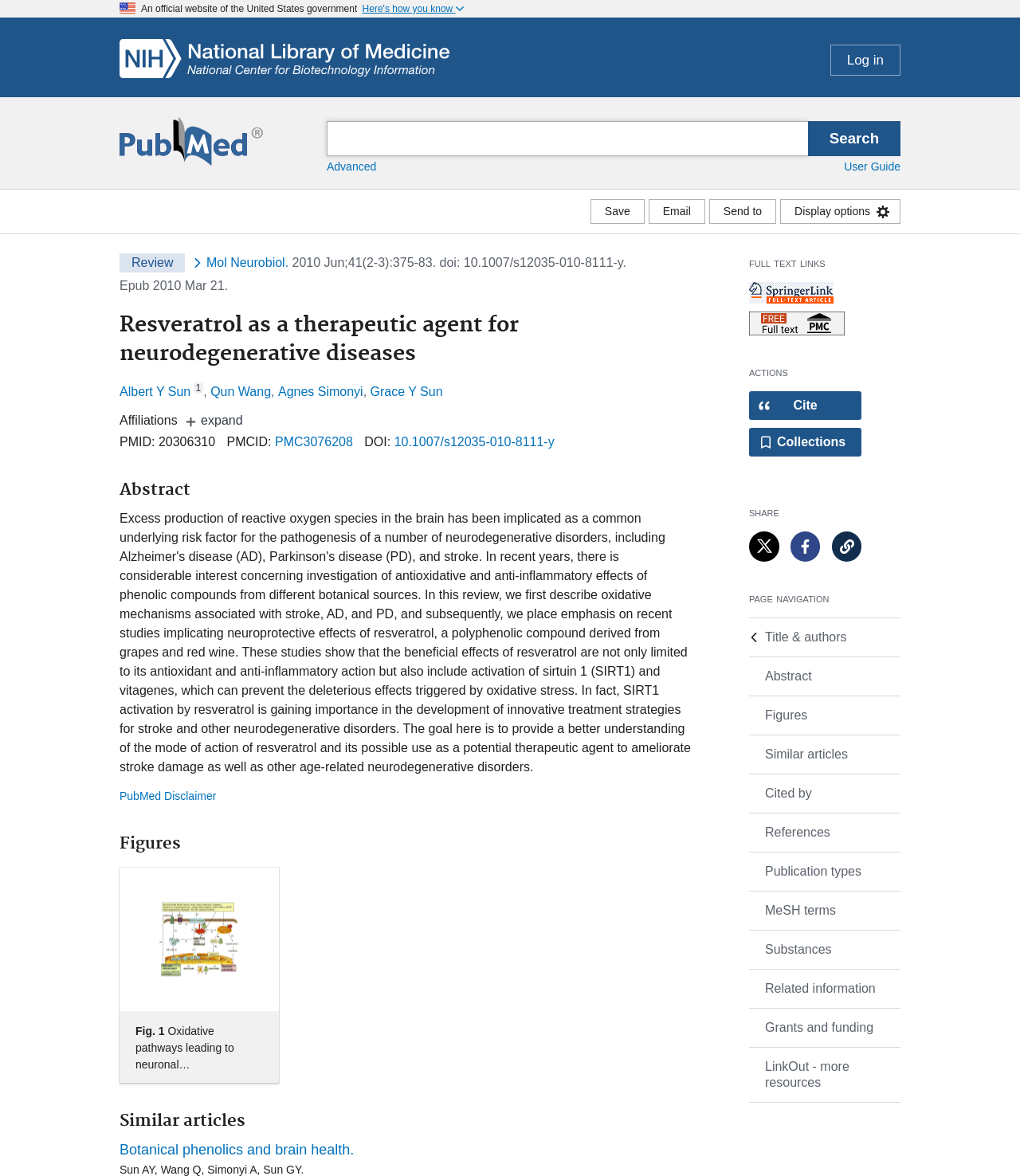What is the name of the journal?
Give a detailed and exhaustive answer to the question.

I found the answer by looking at the section with the heading 'Review' and finding the button 'Toggle dropdown menu for journal Molecular neurobiology'.